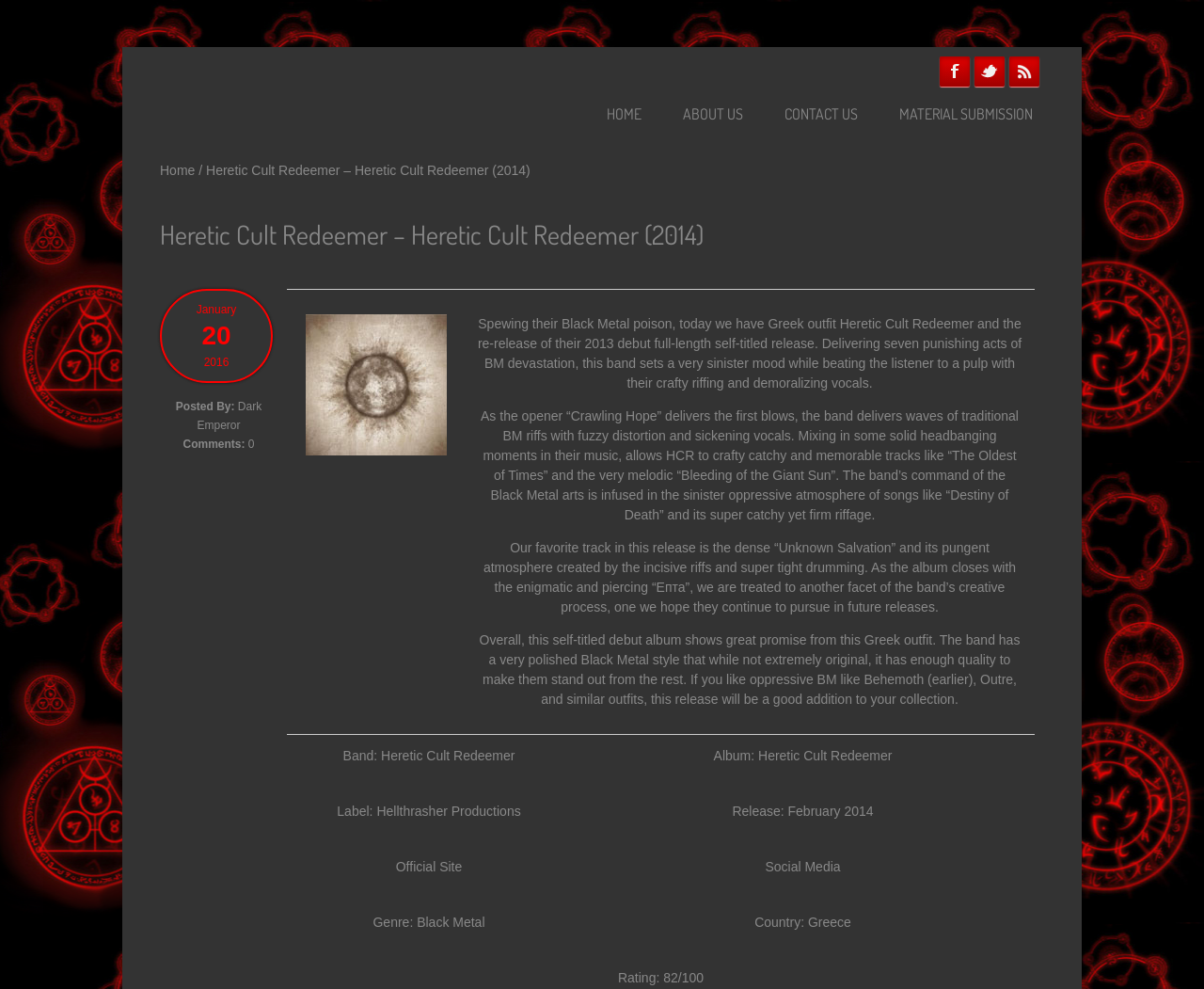Could you highlight the region that needs to be clicked to execute the instruction: "Explore the 'Clifford T. Davis letters' collection"?

None